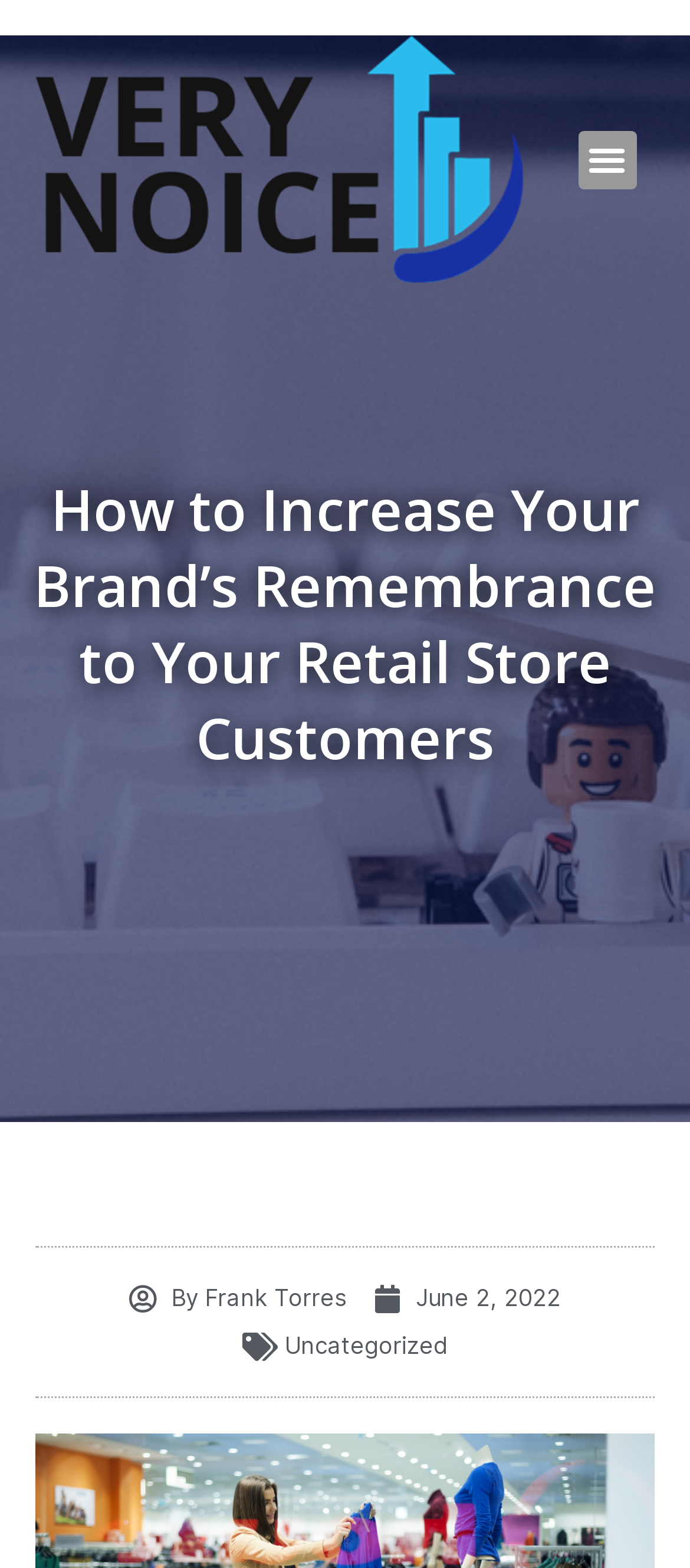Could you please study the image and provide a detailed answer to the question:
What is the logo of the website?

The logo of the website is 'Very Noice Logo' which is an image element located at the top left corner of the webpage, with a bounding box of [0.051, 0.023, 0.759, 0.181].